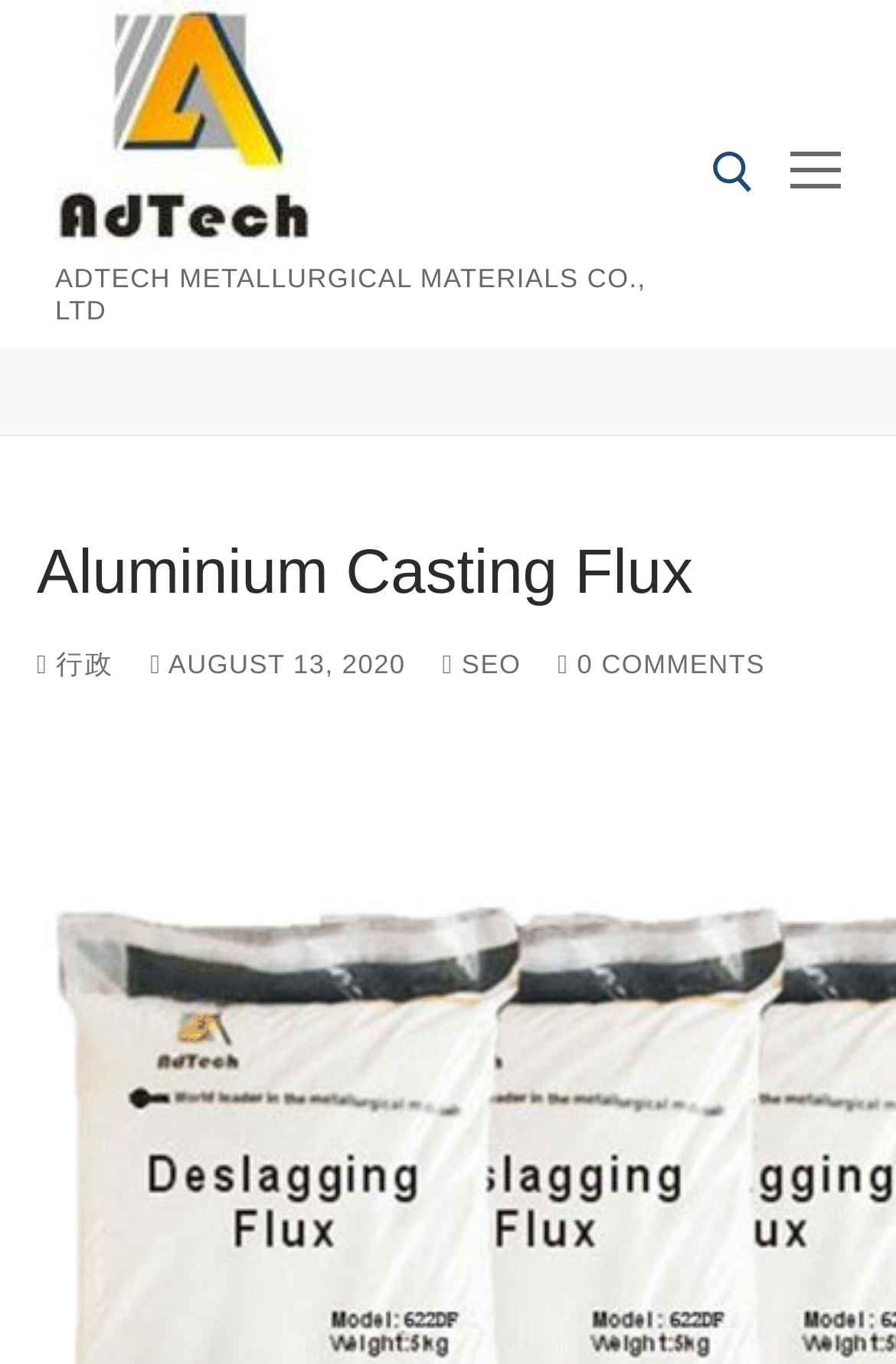Pinpoint the bounding box coordinates of the area that should be clicked to complete the following instruction: "Click the company logo". The coordinates must be given as four float numbers between 0 and 1, i.e., [left, top, right, bottom].

[0.062, 0.0, 0.346, 0.187]